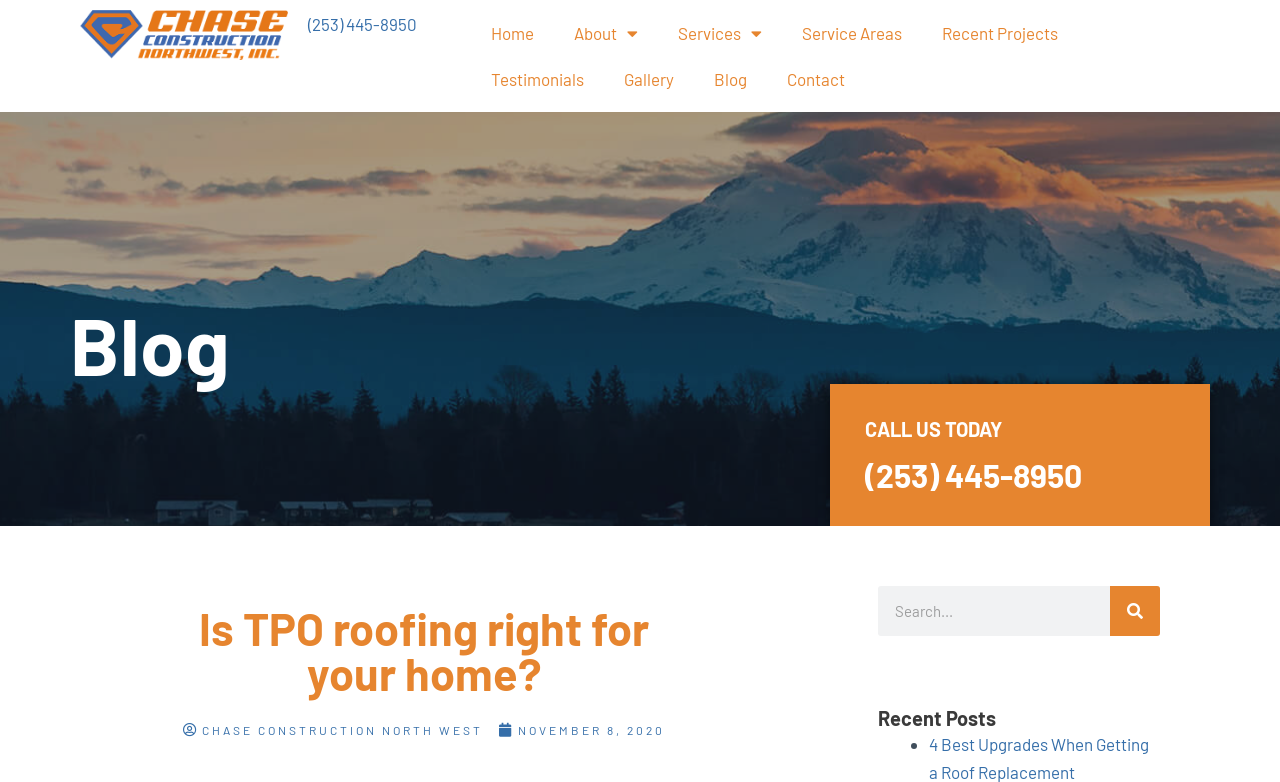Provide a short answer using a single word or phrase for the following question: 
What is the date of the blog post?

NOVEMBER 8, 2020